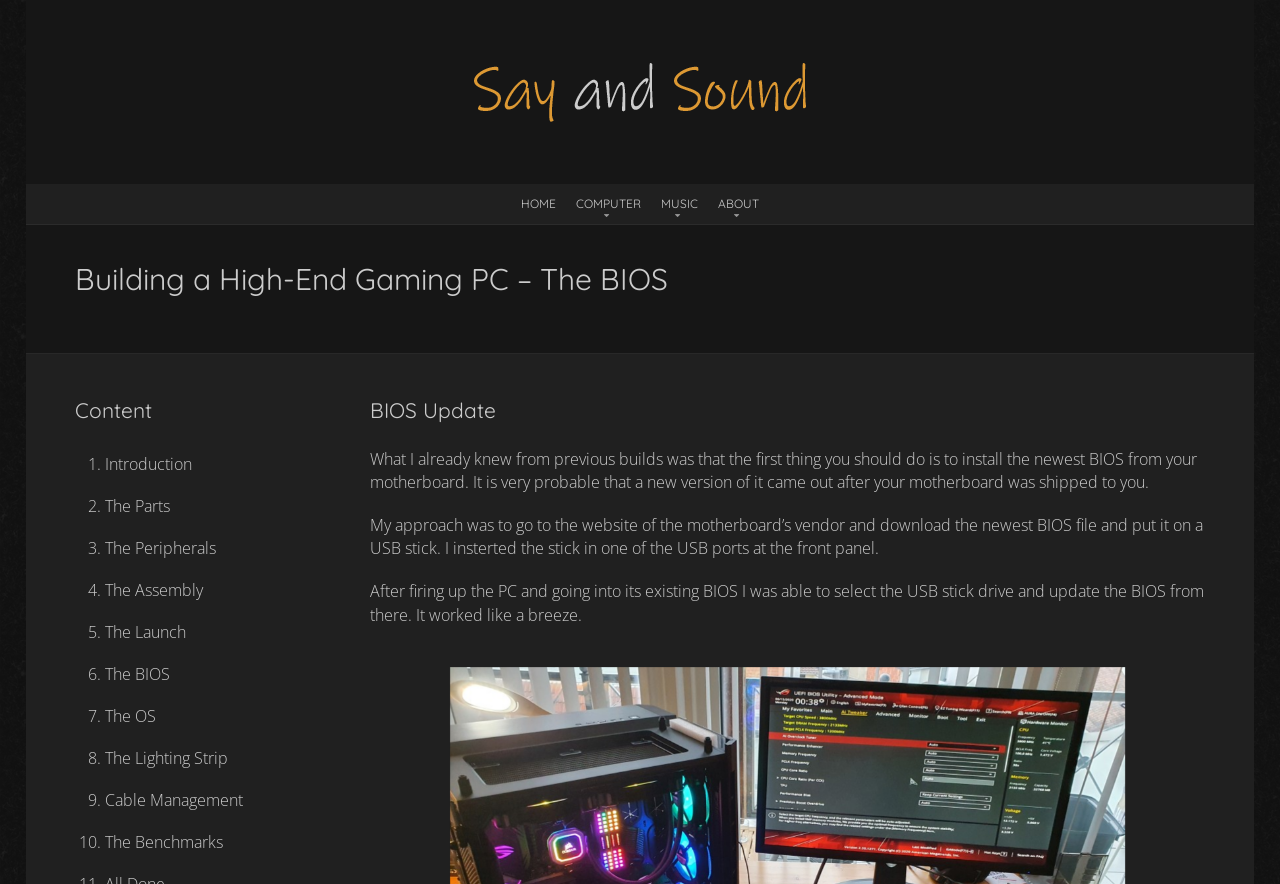What is the first step in building a high-end gaming PC?
Use the information from the screenshot to give a comprehensive response to the question.

According to the webpage, the first step in building a high-end gaming PC is to update the BIOS, which is mentioned in the heading 'BIOS Update' and explained in the subsequent paragraphs.